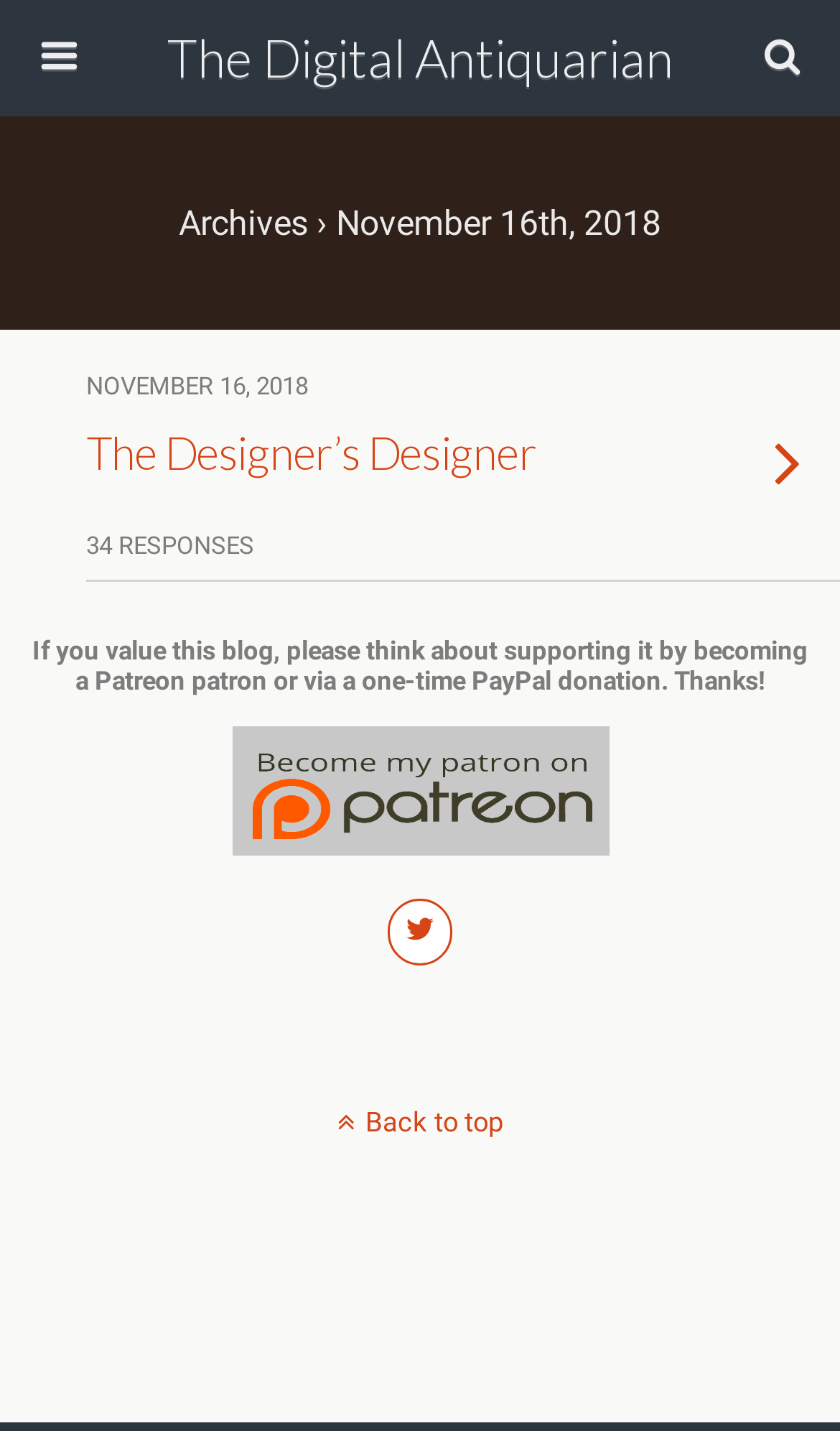Provide a brief response to the question below using one word or phrase:
What is the purpose of the 'Back to top' link?

To go back to top